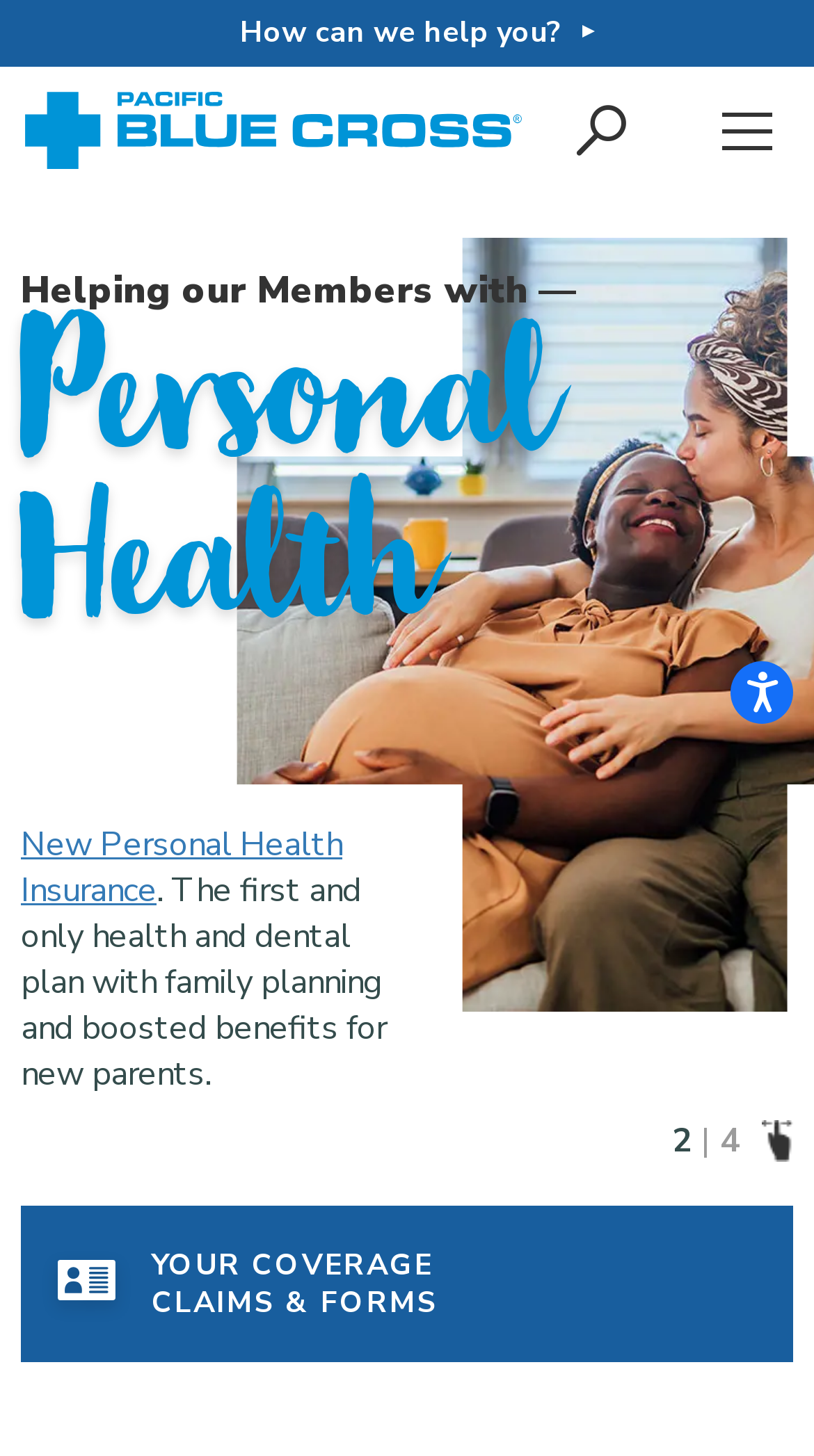Describe the entire webpage, focusing on both content and design.

The webpage is about Pacific Blue Cross, a provider of health, dental, and travel insurance. At the top left, there is a link to skip to the content, and next to it, there is a button to open accessibility options. On the top right, there is an image and a link to open a menu.

Below the top section, there is a logo of Pacific Blue Cross, and next to it, there are links to search the website and open a menu. 

The main content is divided into four sections, each with a heading and descriptive text. The first section is about helping members with health benefits, and it mentions that Pacific Blue Cross is the number one health benefits provider in British Columbia. 

The second section is about personal health insurance, and it highlights a new plan with family planning and boosted benefits for new parents. 

The third section is about travel insurance, specifically a plan that includes free coverage for kids. 

The fourth section is about health benefit solutions for small businesses, and it mentions the importance of attracting and retaining top talent.

At the bottom of the page, there are links to access coverage claims and forms, as well as some numerical indicators, possibly related to navigation or pagination.